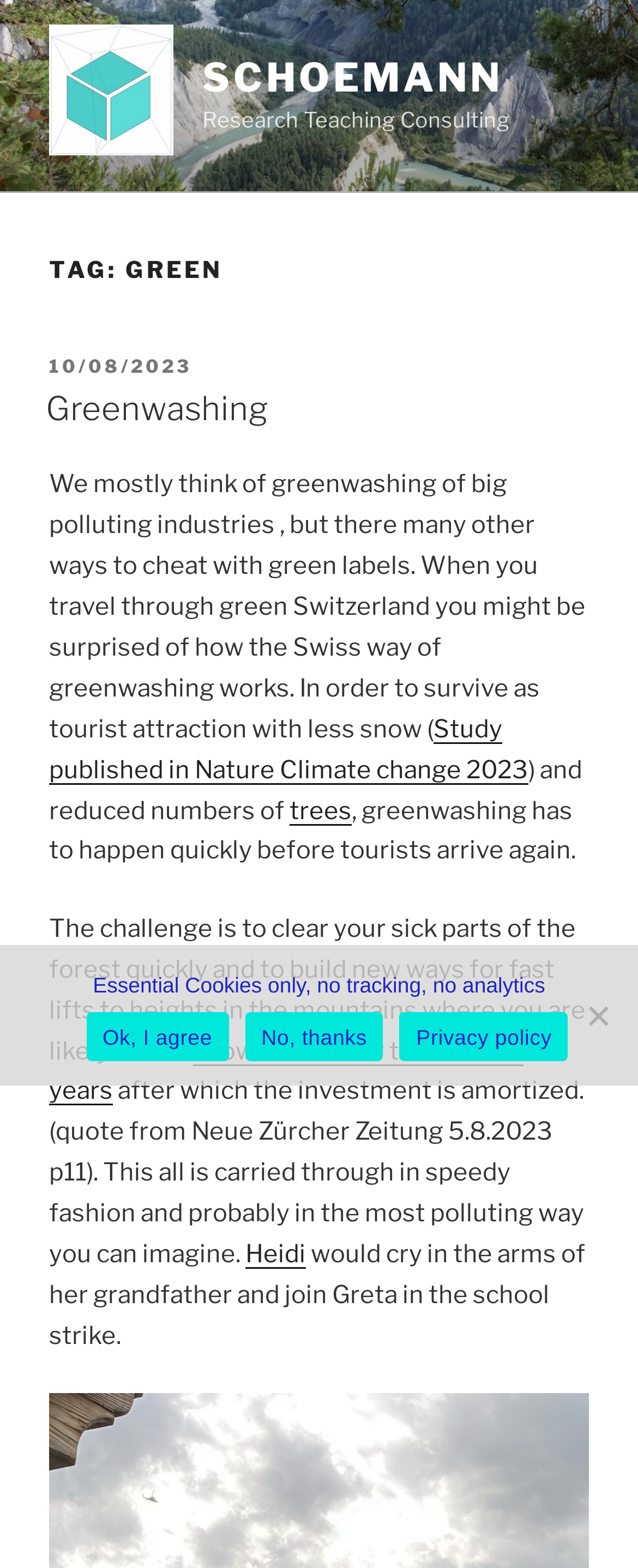What is the name of the newspaper mentioned in the article?
Look at the image and answer the question with a single word or phrase.

Neue Zürcher Zeitung